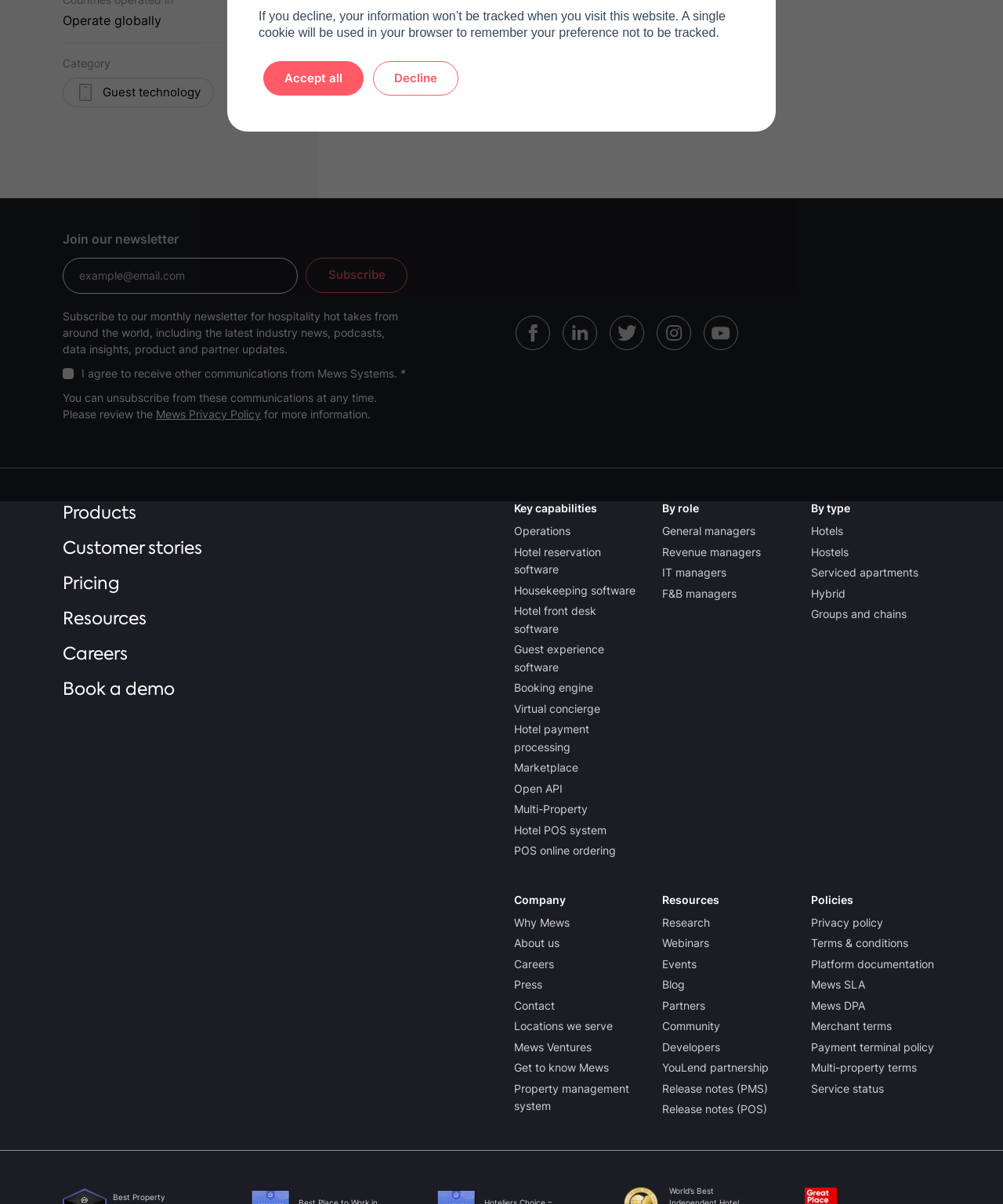Using the element description Locations we serve, predict the bounding box coordinates for the UI element. Provide the coordinates in (top-left x, top-left y, bottom-right x, bottom-right y) format with values ranging from 0 to 1.

[0.512, 0.845, 0.642, 0.86]